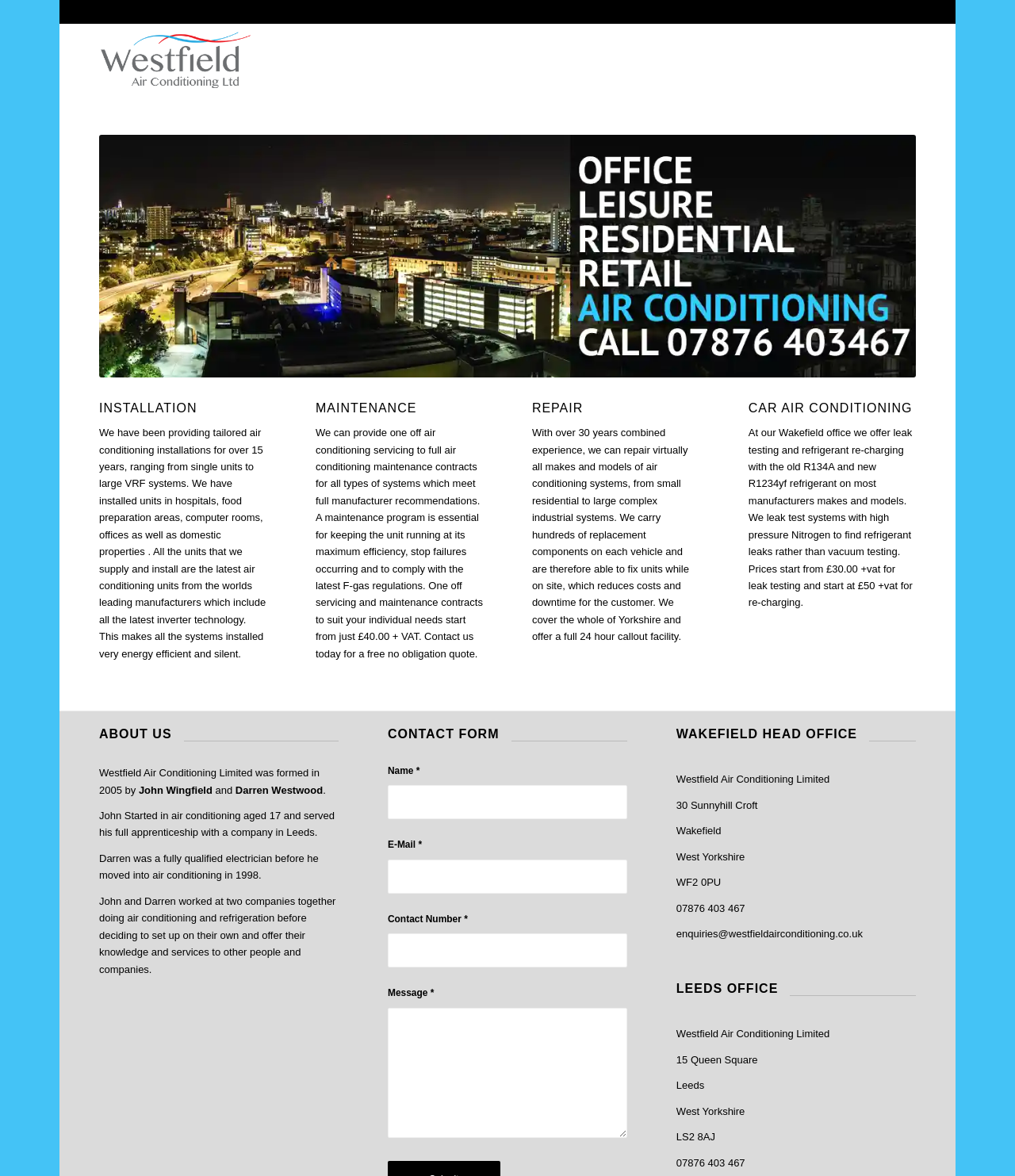Return the bounding box coordinates of the UI element that corresponds to this description: "parent_node: Contact Number * name="avia_3_1"". The coordinates must be given as four float numbers in the range of 0 and 1, [left, top, right, bottom].

[0.382, 0.794, 0.618, 0.823]